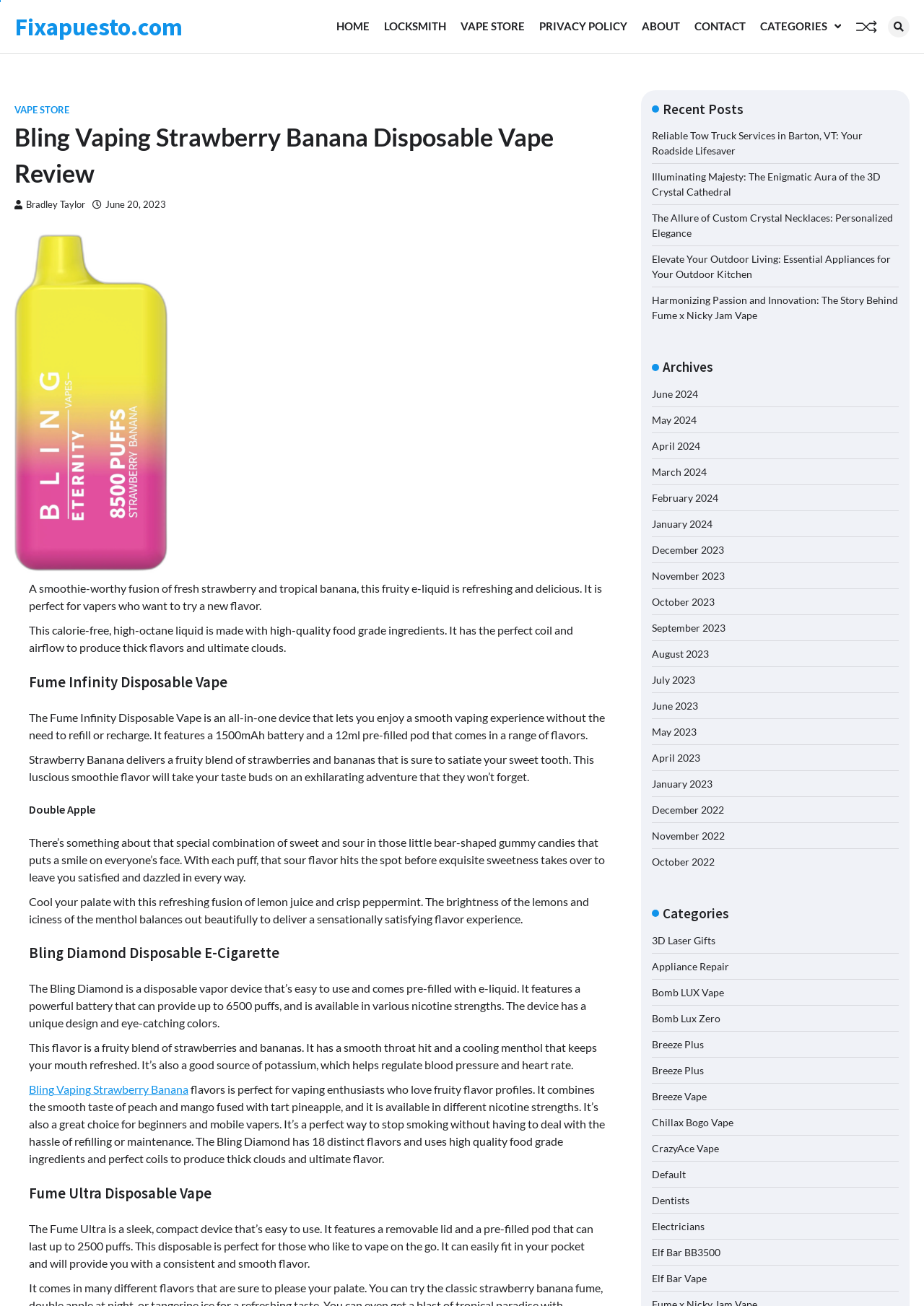Can you find the bounding box coordinates of the area I should click to execute the following instruction: "Explore the category of Bomb LUX Vape"?

[0.705, 0.755, 0.784, 0.764]